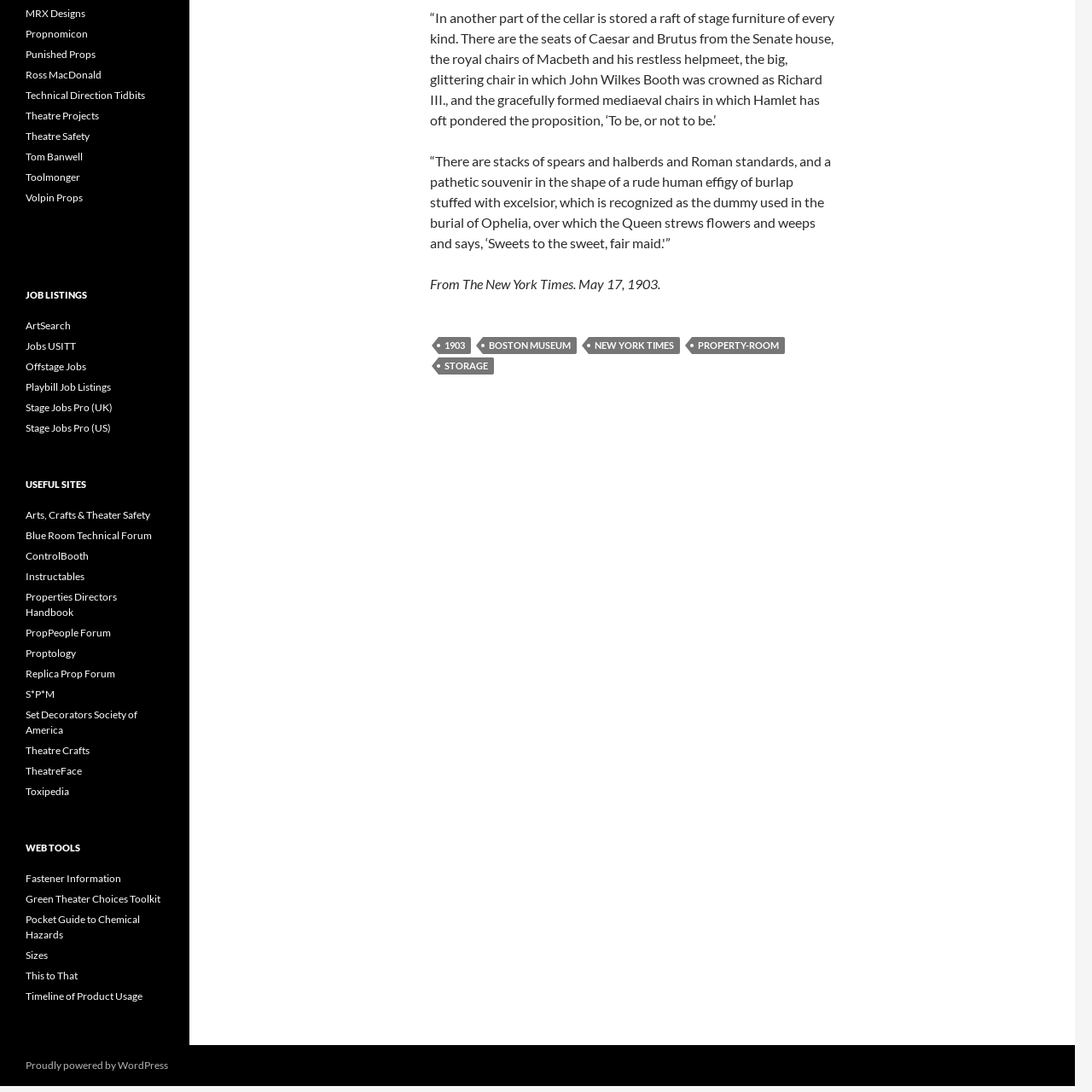How many categories are listed on the webpage?
Based on the content of the image, thoroughly explain and answer the question.

There are four categories listed on the webpage: 'JOB LISTINGS', 'USEFUL SITES', 'WEB TOOLS', and no category name for the top section with links like 'MRX Designs' and 'Propnomicon'.